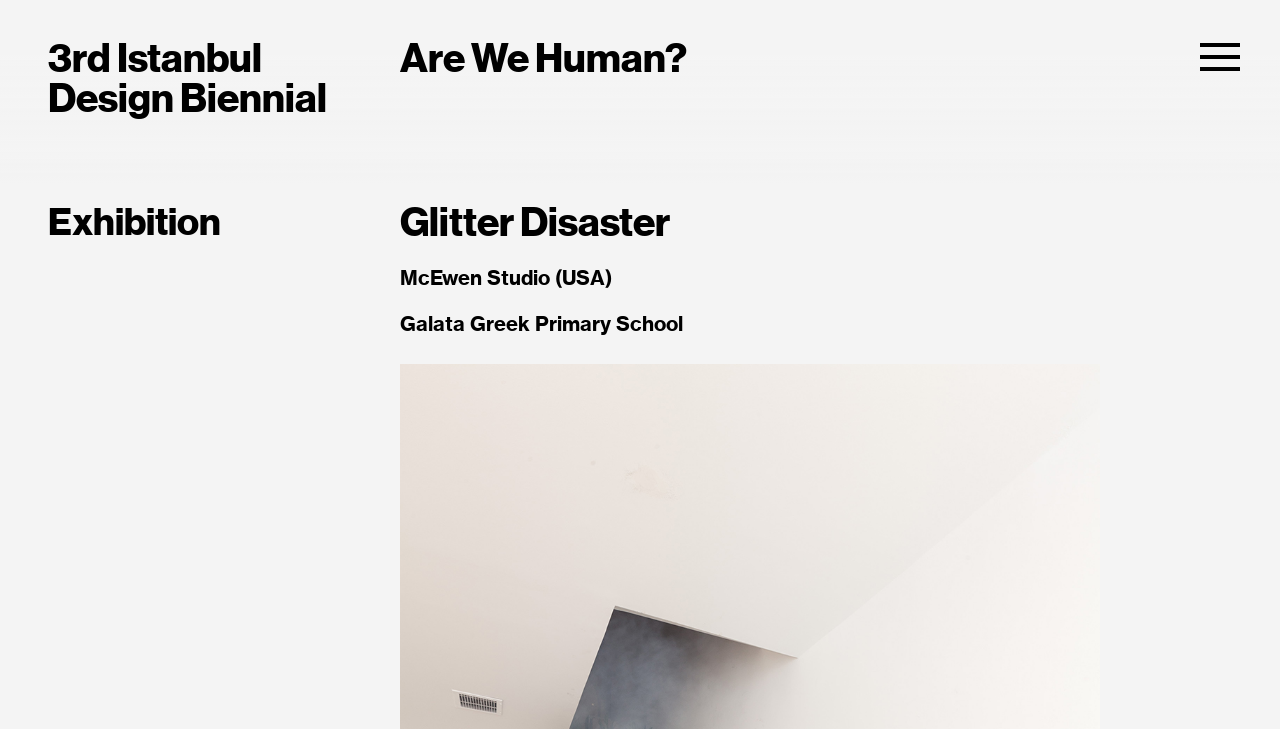Determine which piece of text is the heading of the webpage and provide it.

3rd Istanbul
Design Biennial